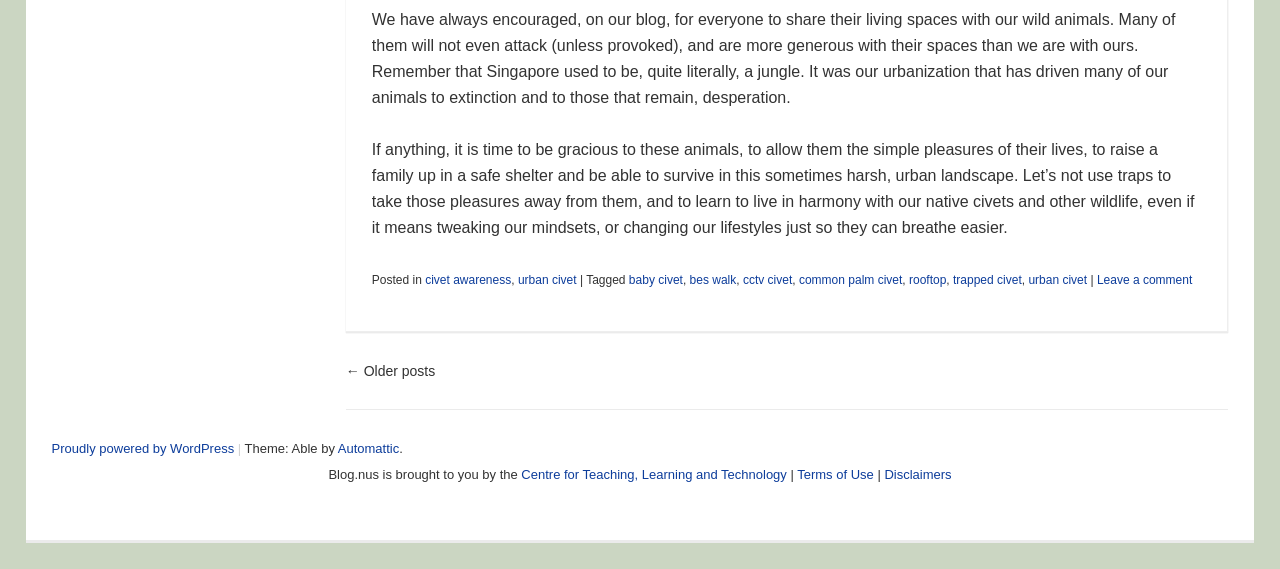Refer to the element description civet awareness and identify the corresponding bounding box in the screenshot. Format the coordinates as (top-left x, top-left y, bottom-right x, bottom-right y) with values in the range of 0 to 1.

[0.332, 0.481, 0.399, 0.505]